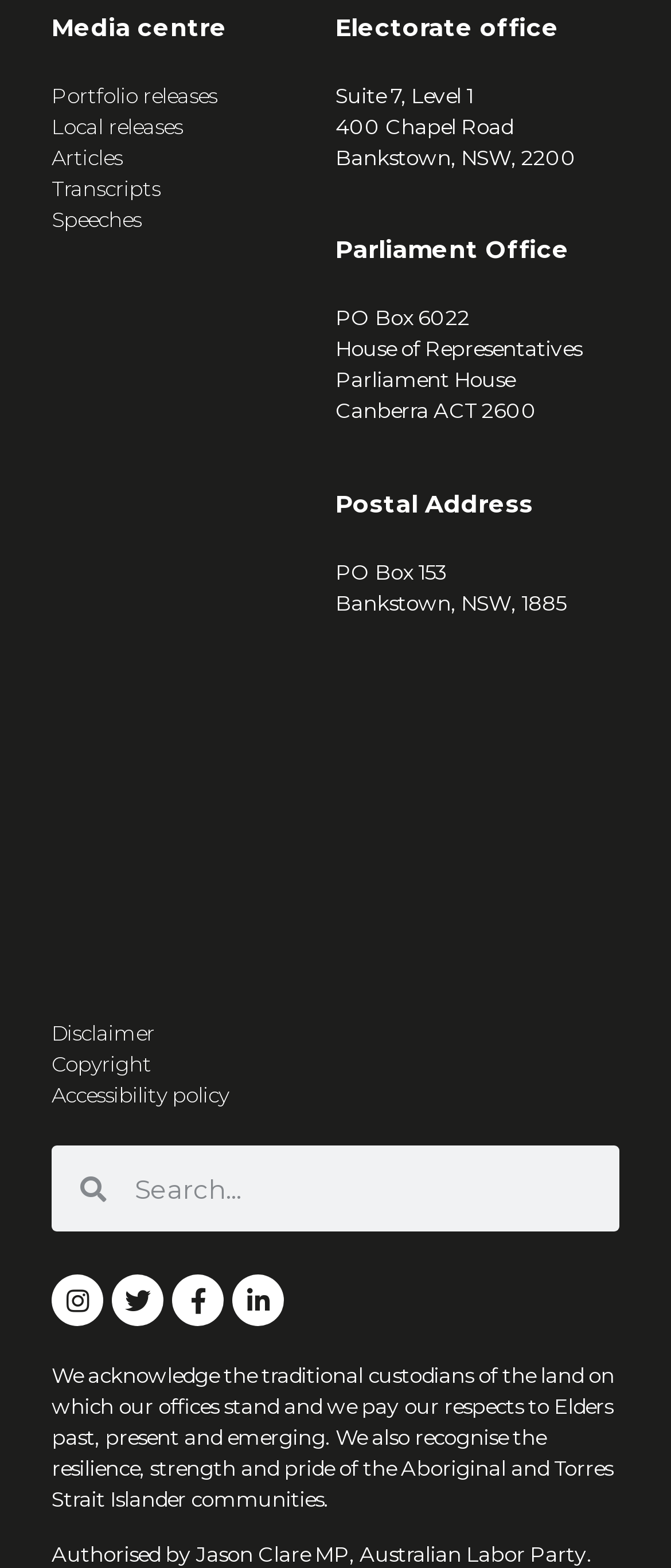Examine the image carefully and respond to the question with a detailed answer: 
What is the postal address of the parliament office?

I found the postal address of the parliament office by looking at the static text elements on the webpage. Specifically, I found the address 'PO Box 6022, Parliament House, Canberra ACT 2600' which is located at the middle-right section of the webpage.